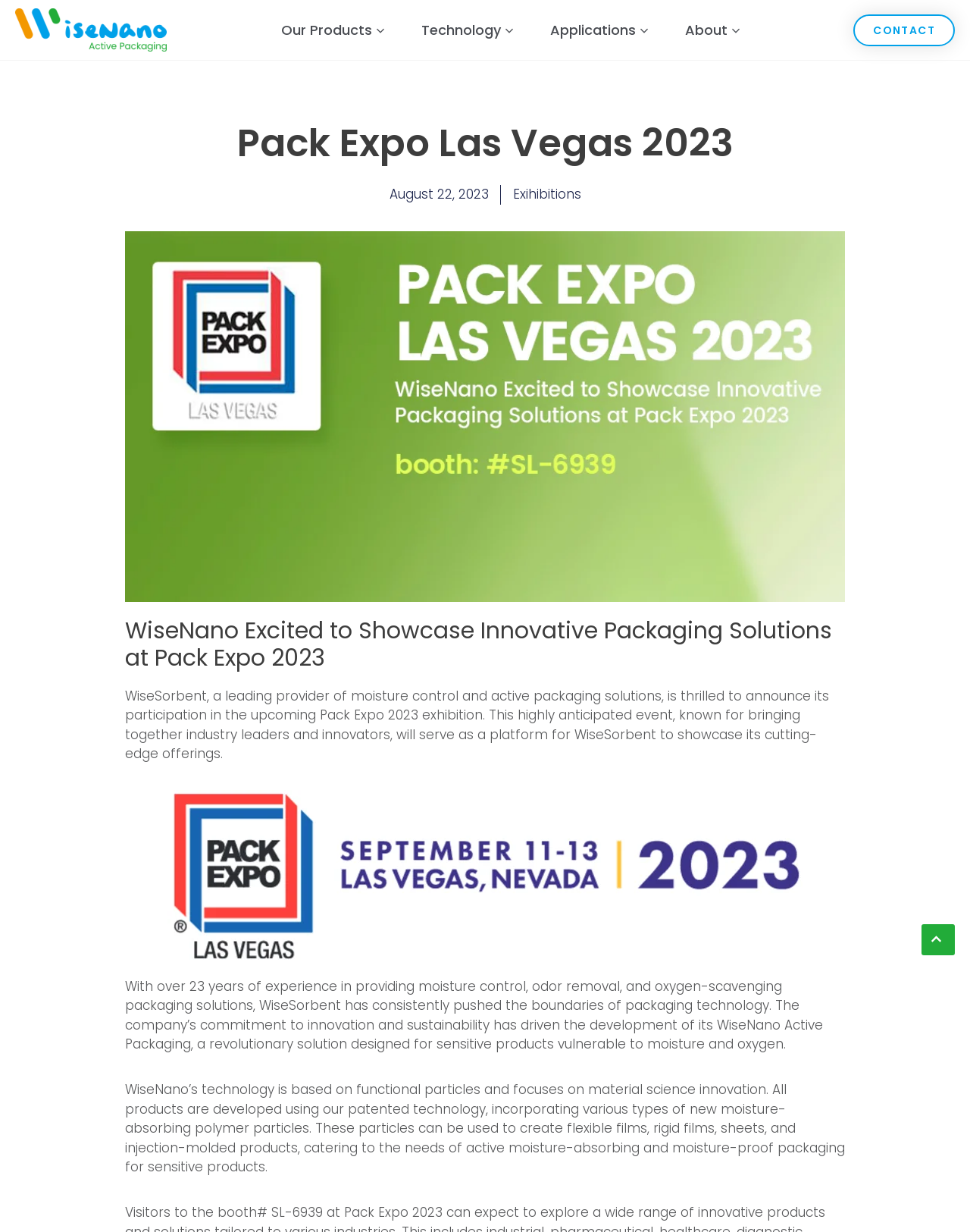What is WiseSorbent's area of expertise? Examine the screenshot and reply using just one word or a brief phrase.

moisture control and active packaging solutions